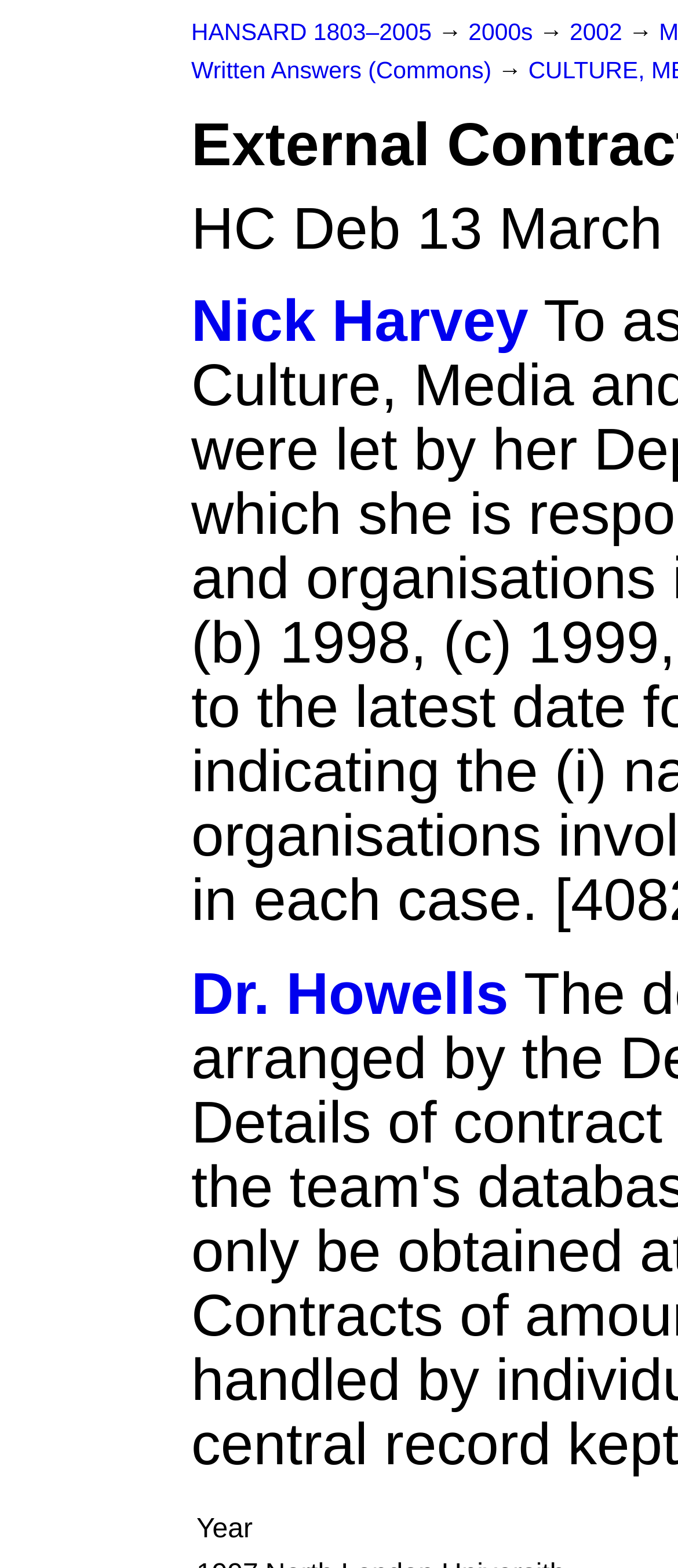With reference to the screenshot, provide a detailed response to the question below:
How many links are present in the top navigation?

I counted the links in the top navigation and found four links: 'HANSARD 1803–2005', '→', '2000s', and '2002'.